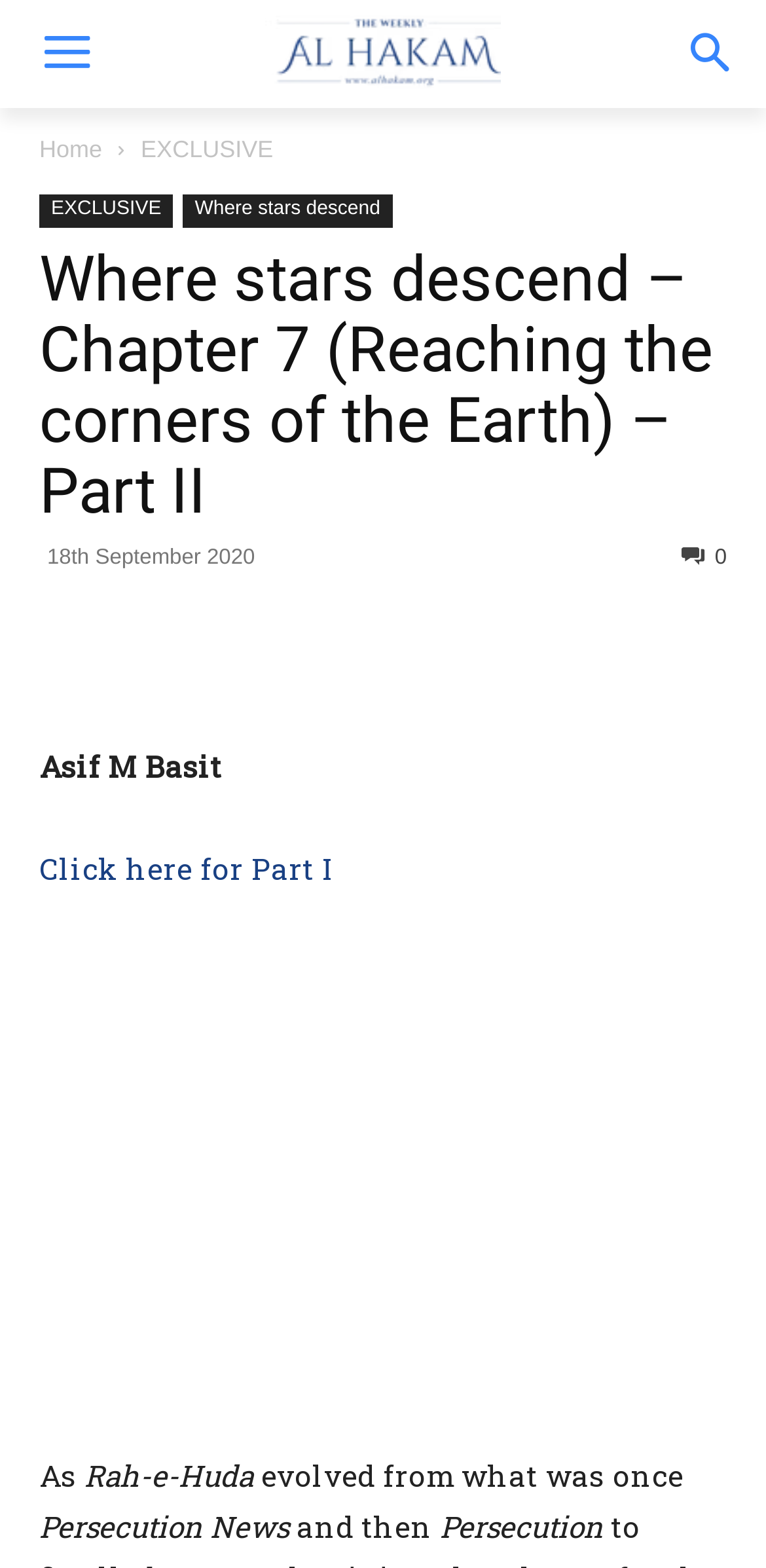Using the description: "Mi Sanitas", identify the bounding box of the corresponding UI element in the screenshot.

None